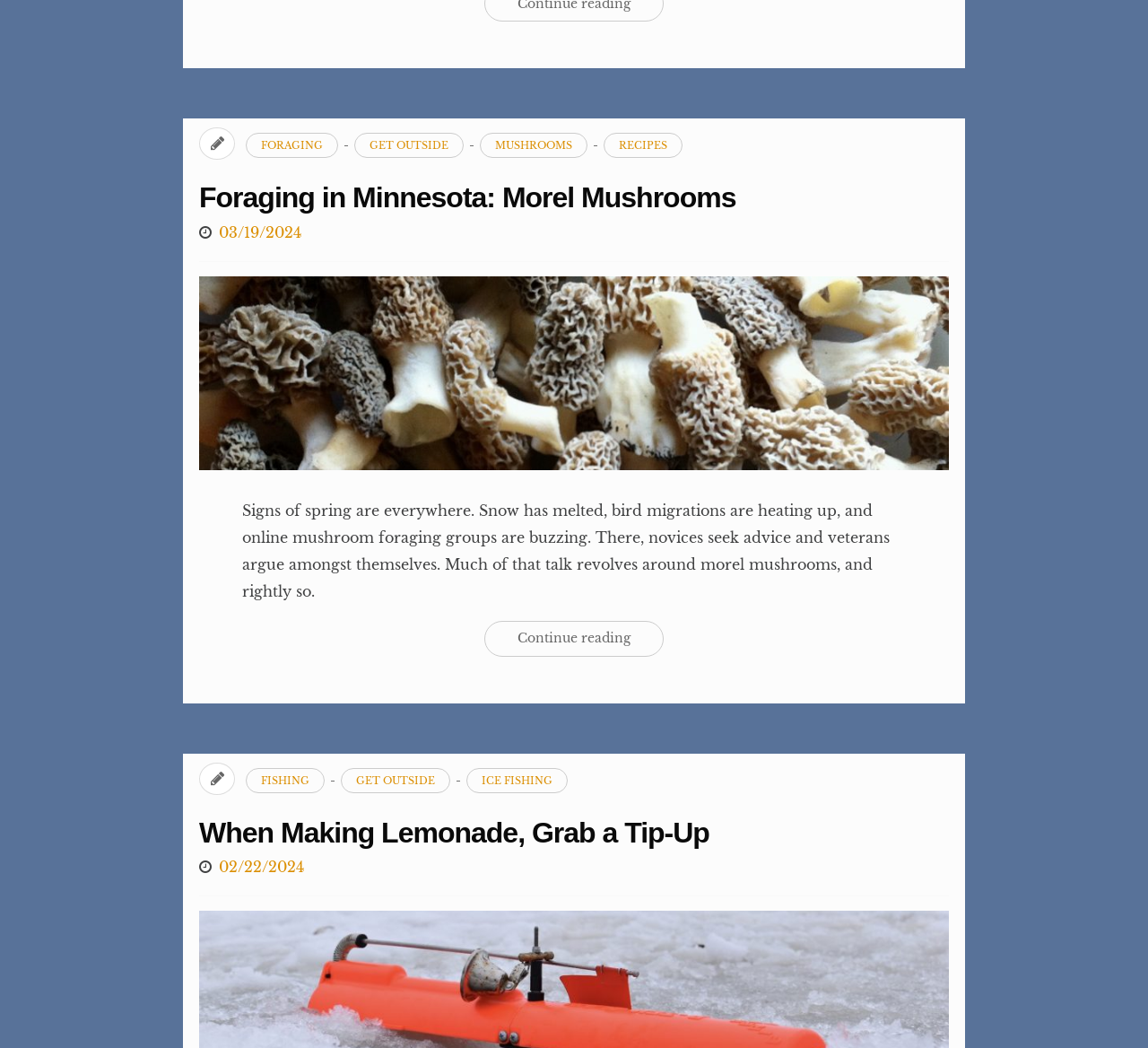Using a single word or phrase, answer the following question: 
What is the theme of the webpage?

Outdoor activities